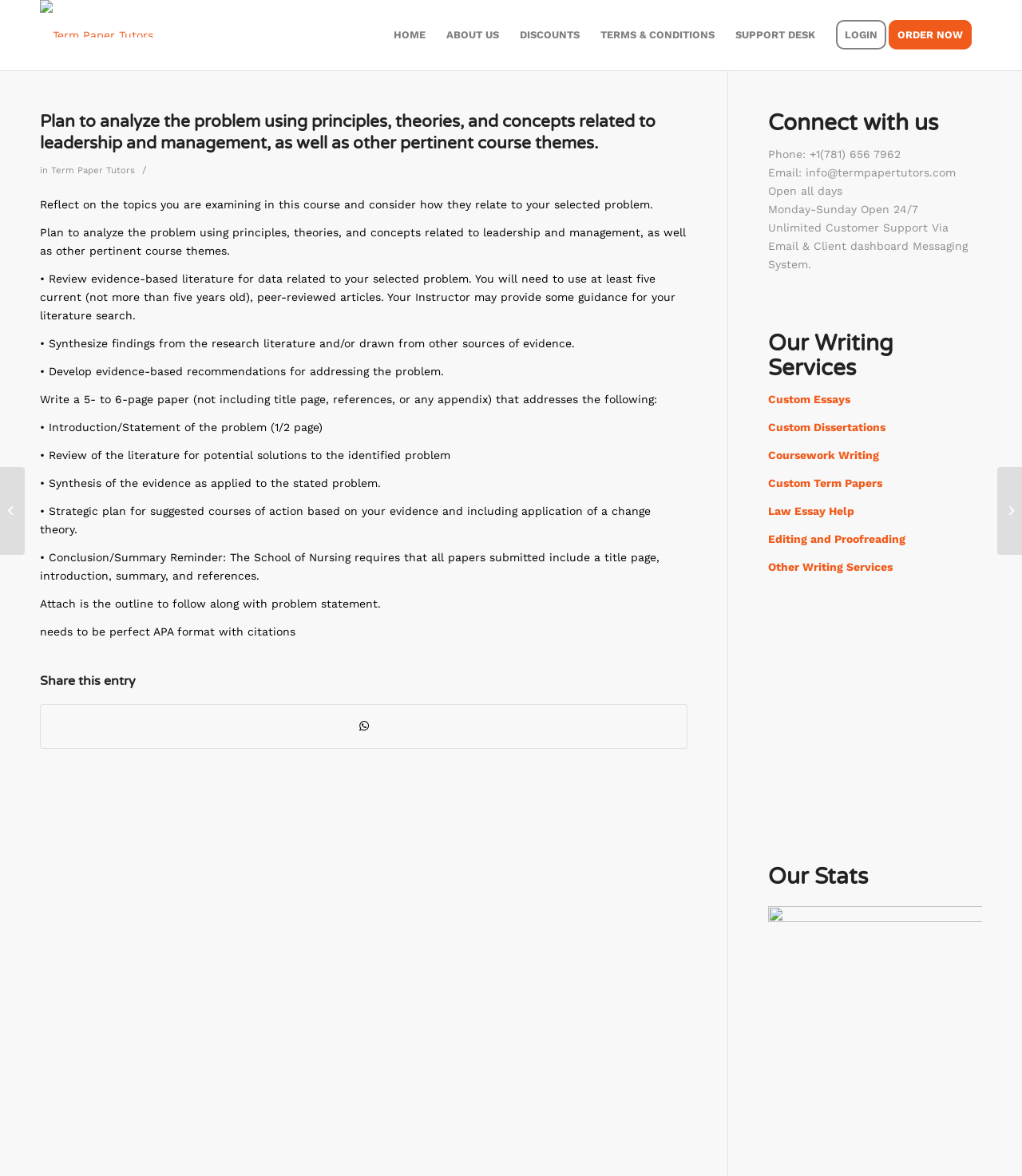Please identify the bounding box coordinates of the element's region that needs to be clicked to fulfill the following instruction: "Click on the 'ORDER NOW' button". The bounding box coordinates should consist of four float numbers between 0 and 1, i.e., [left, top, right, bottom].

[0.87, 0.0, 0.961, 0.06]